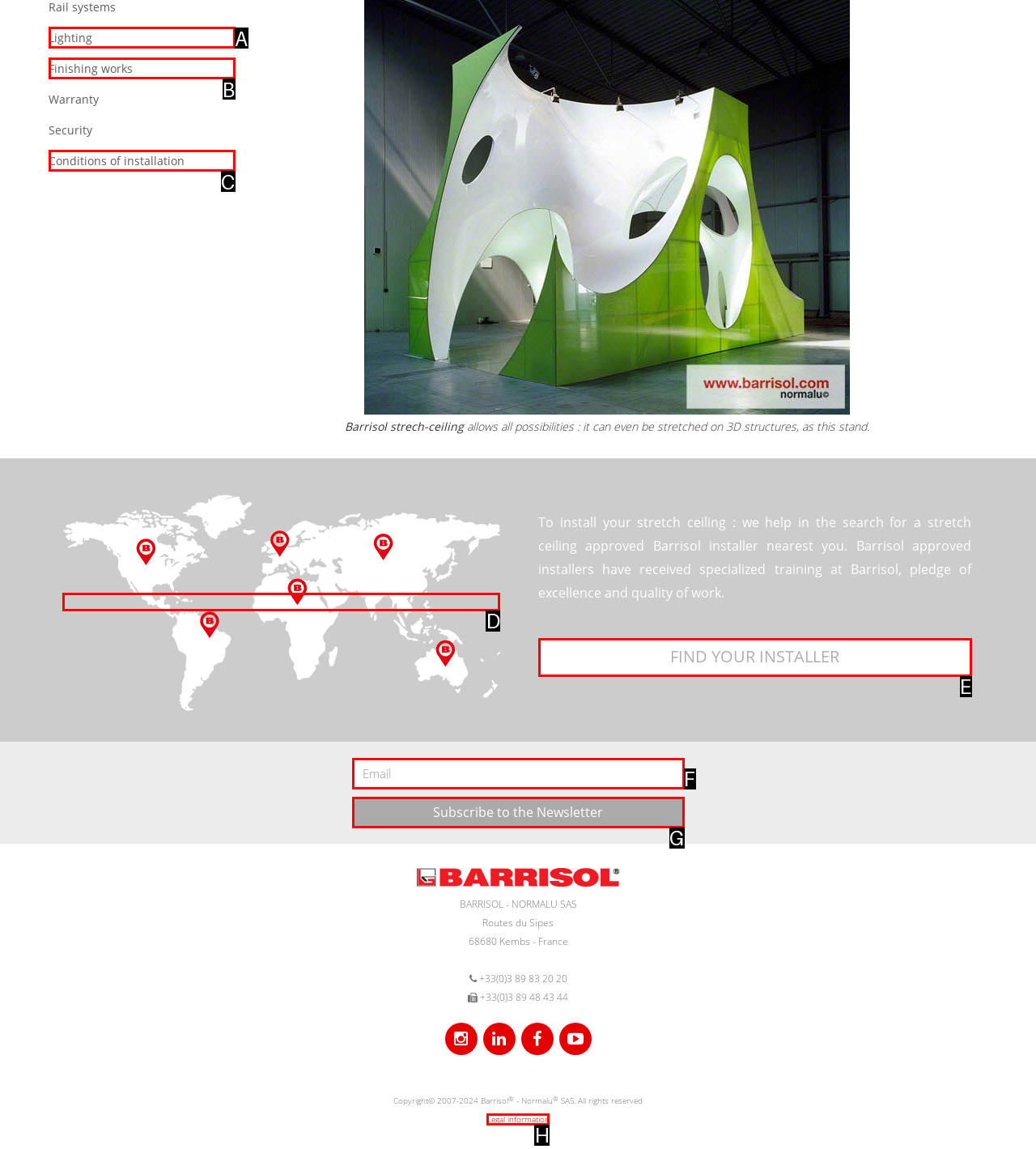Tell me which one HTML element best matches the description: Find your installer Answer with the option's letter from the given choices directly.

E